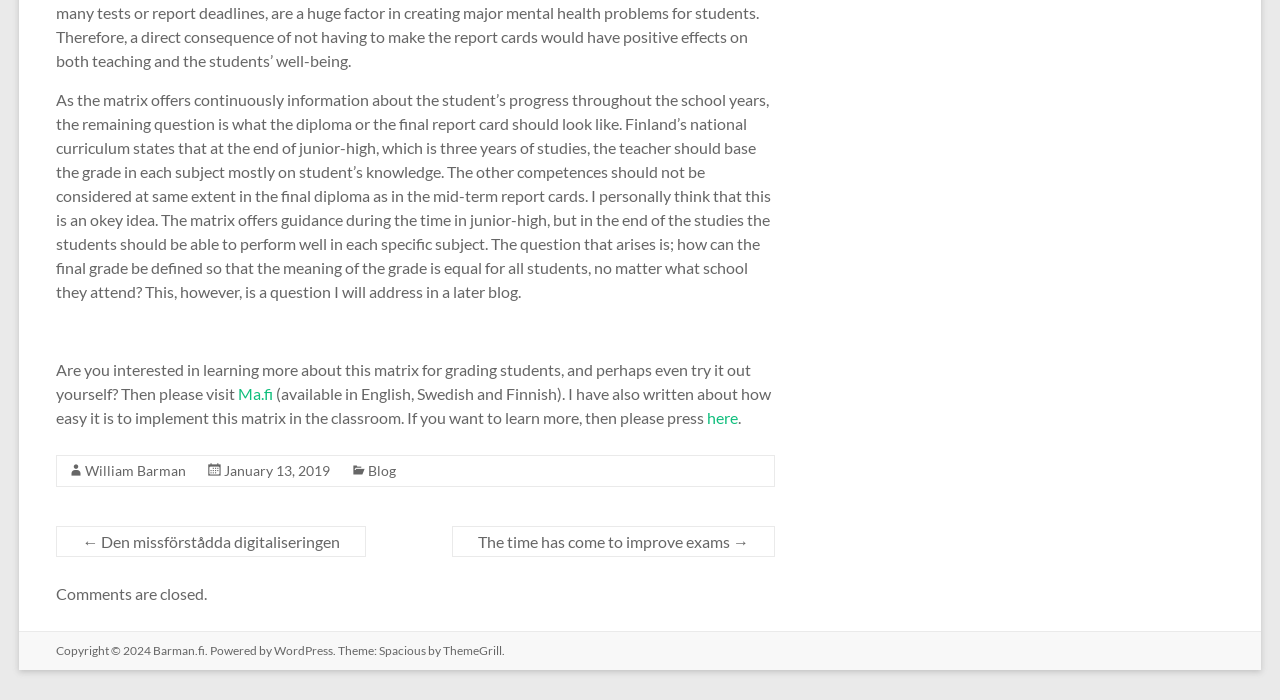Using the element description: "William Barman", determine the bounding box coordinates. The coordinates should be in the format [left, top, right, bottom], with values between 0 and 1.

[0.067, 0.66, 0.146, 0.684]